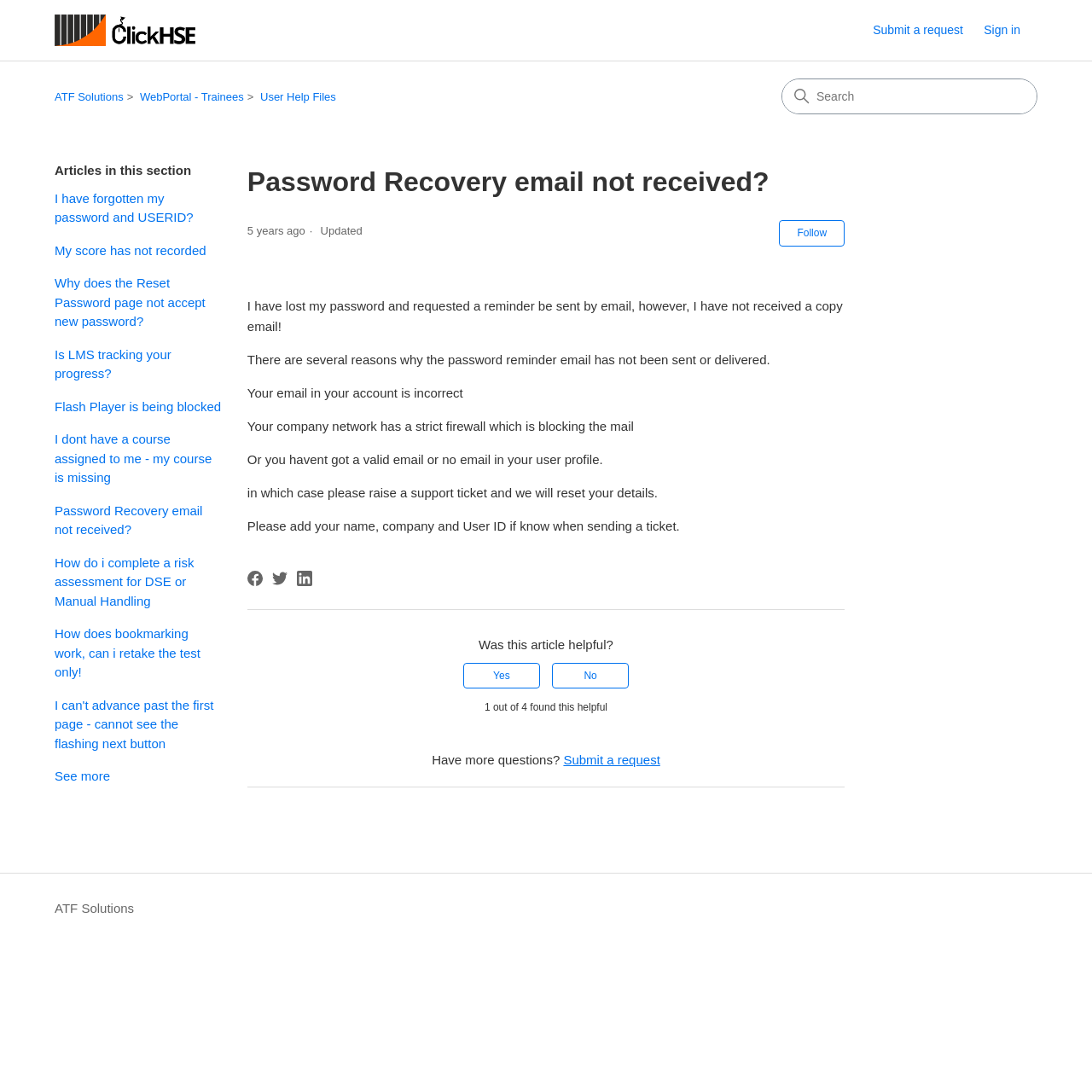What is the purpose of the 'Follow Article' button?
From the details in the image, provide a complete and detailed answer to the question.

I analyzed the button's description and surrounding context, and determined that the 'Follow Article' button allows users to follow the article, likely to receive updates or notifications.